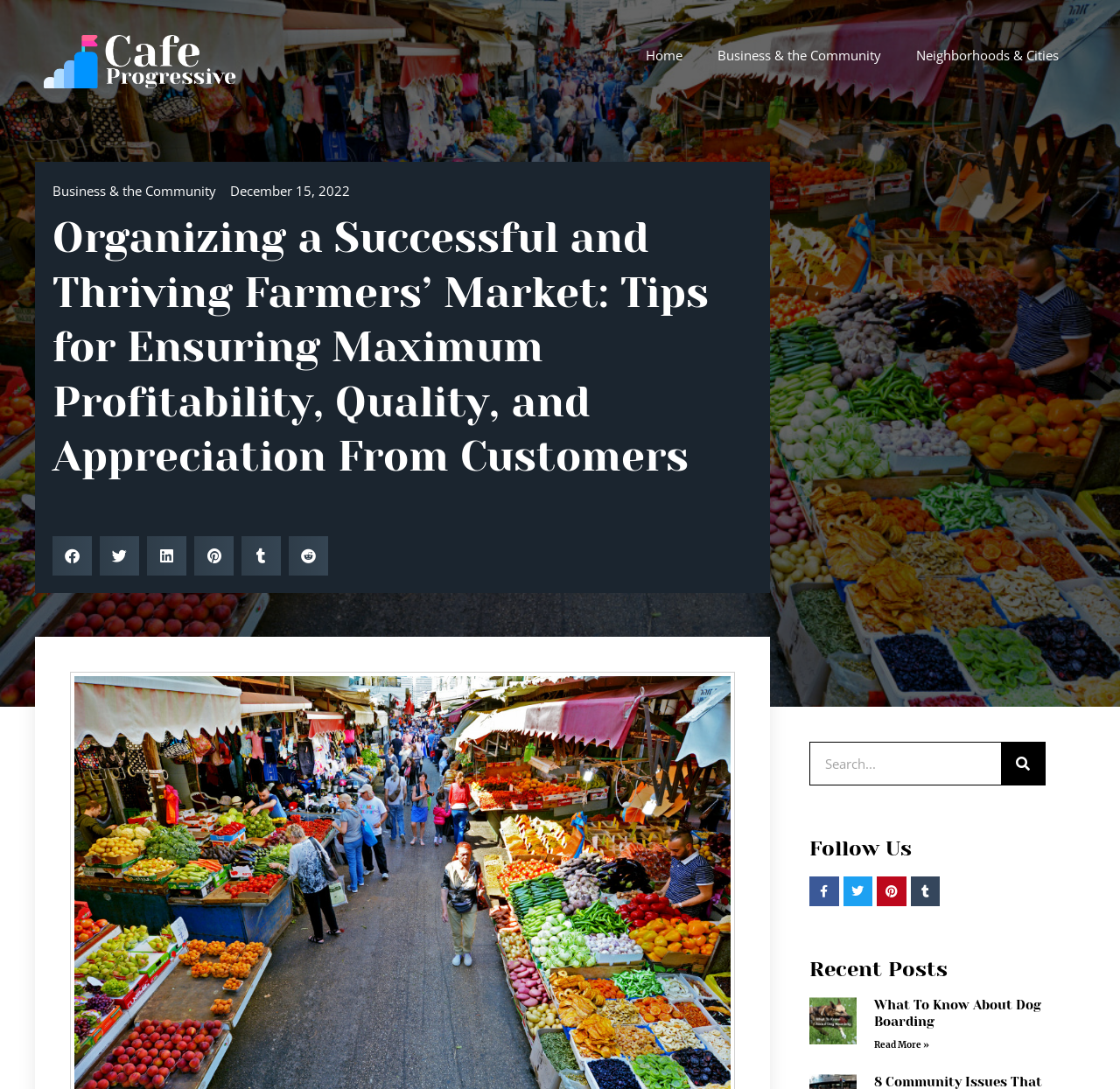Determine the bounding box coordinates of the clickable region to carry out the instruction: "Search for something".

[0.723, 0.681, 0.934, 0.722]